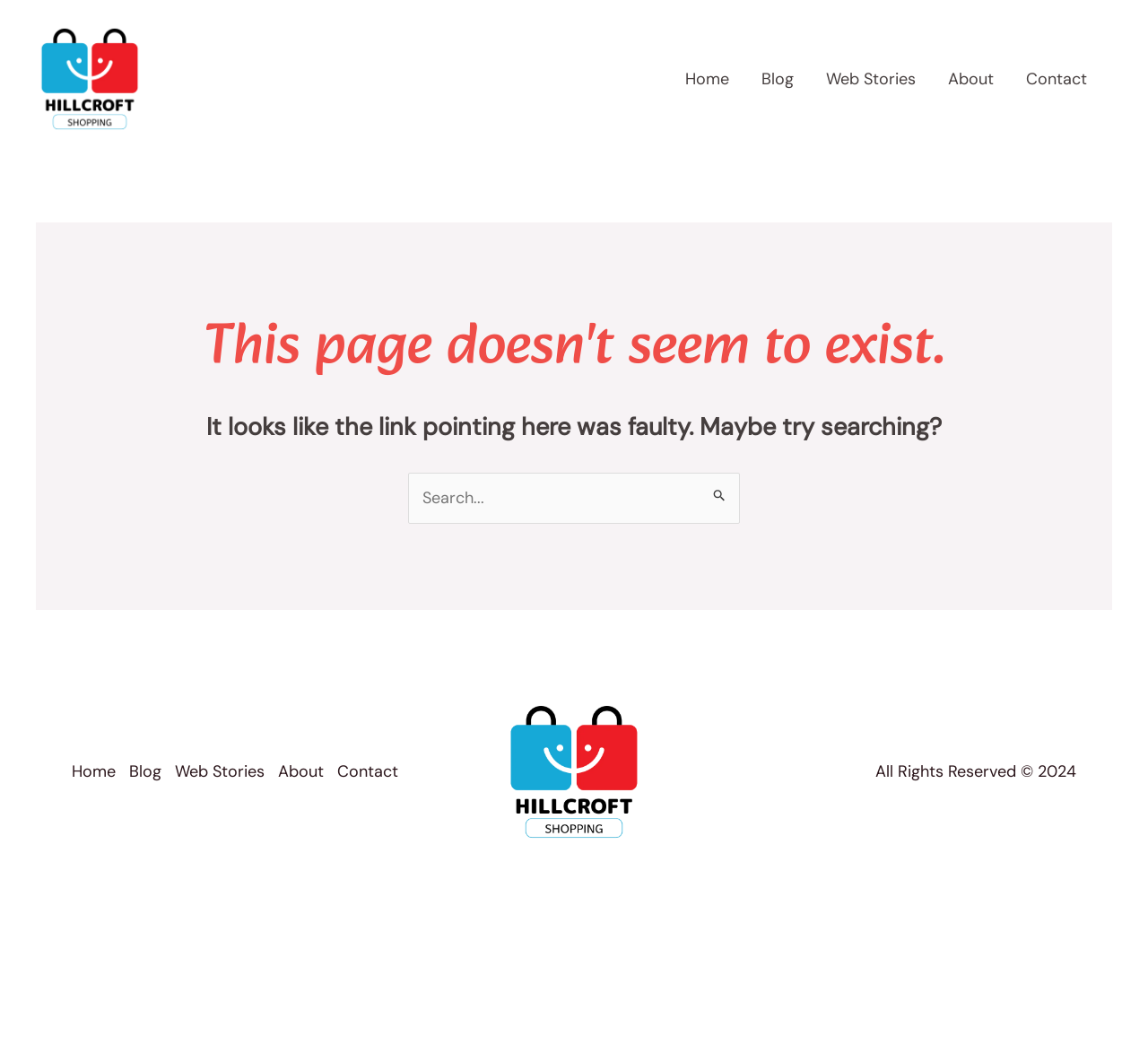How many main navigation links are there?
Provide a well-explained and detailed answer to the question.

The main navigation links are located at the top of the webpage, and they are 'Home', 'Blog', 'Web Stories', 'About', and 'Contact'. There are five links in total.